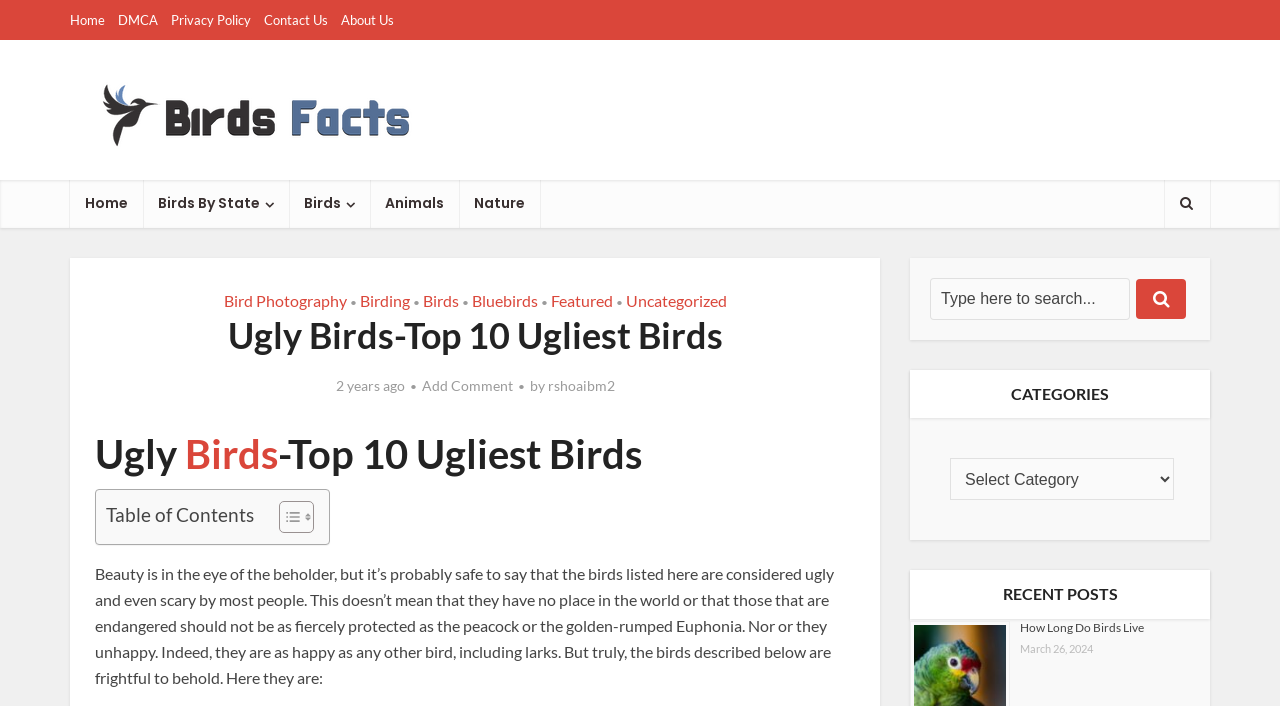Please specify the bounding box coordinates for the clickable region that will help you carry out the instruction: "Click on the 'Birds Facts' link".

[0.055, 0.113, 0.348, 0.22]